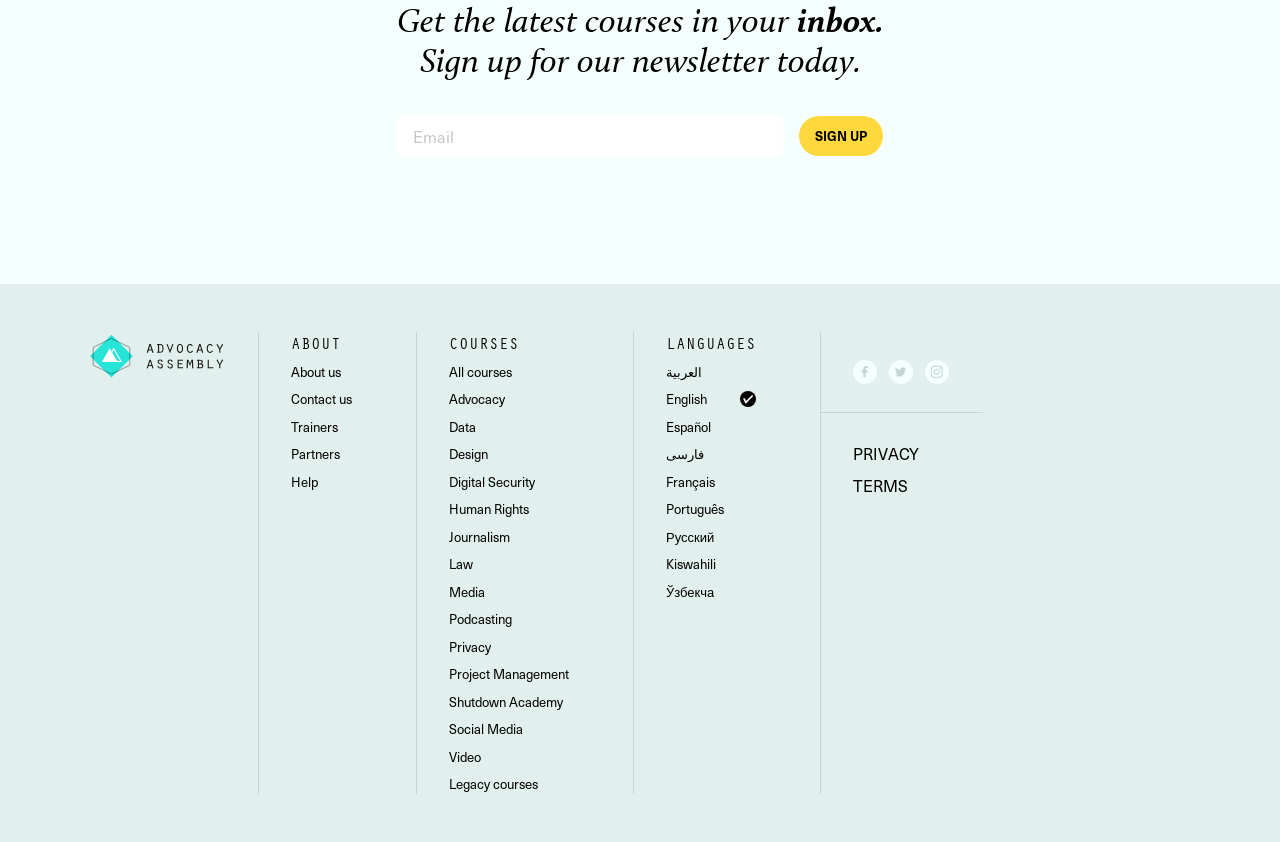Could you specify the bounding box coordinates for the clickable section to complete the following instruction: "Learn about Advocacy Assembly"?

[0.067, 0.394, 0.177, 0.451]